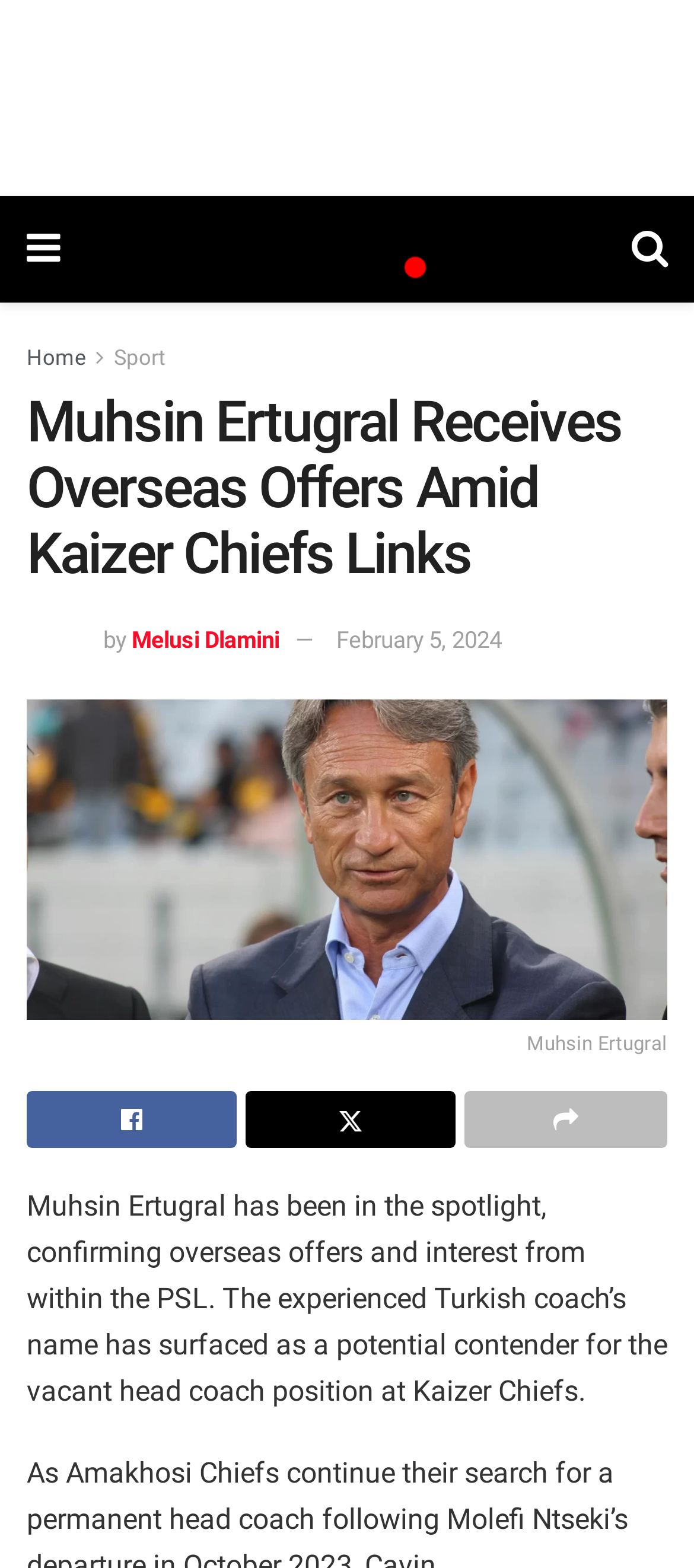Predict the bounding box of the UI element that fits this description: "Home".

[0.038, 0.22, 0.123, 0.236]